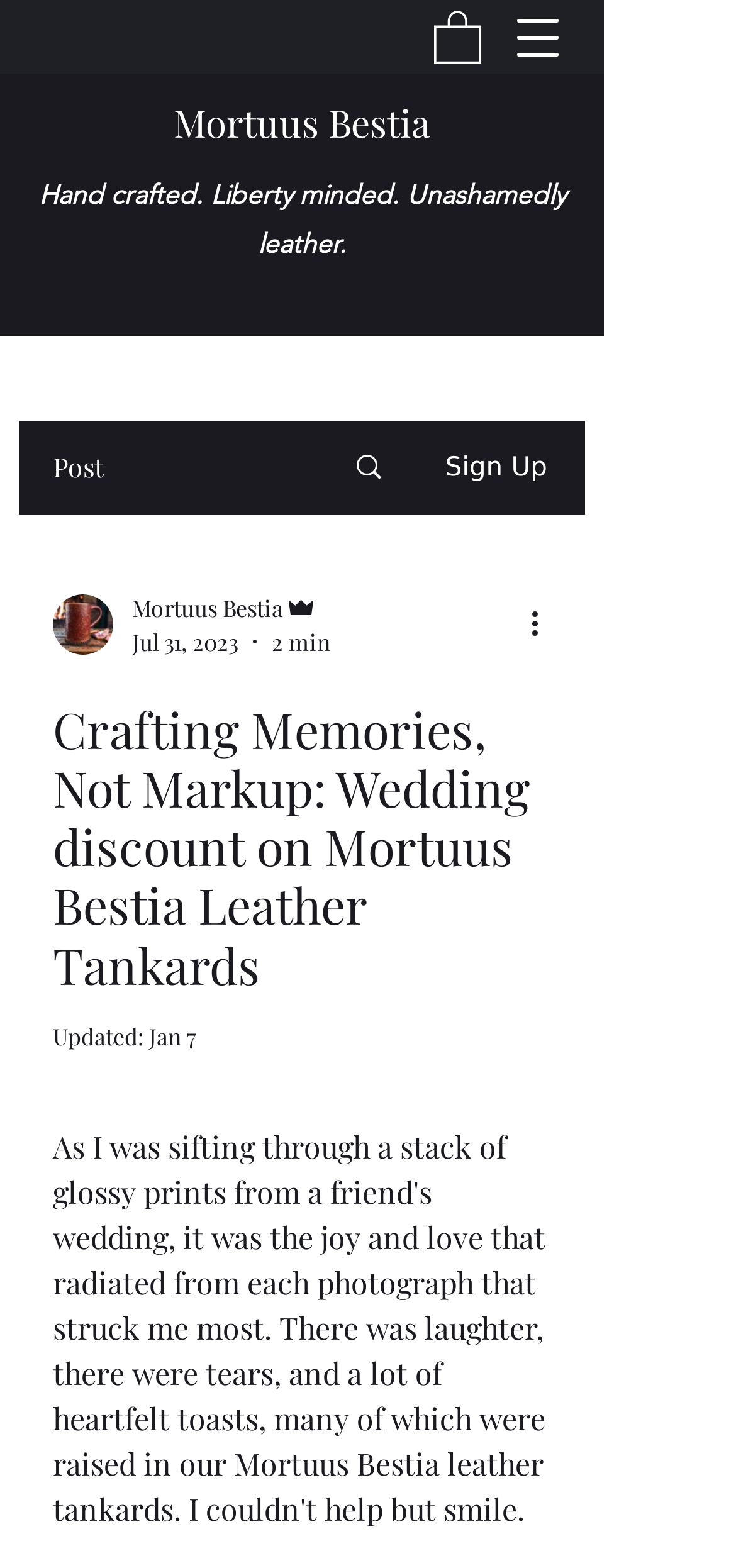Provide an in-depth caption for the contents of the webpage.

The webpage appears to be a blog post or article about a special wedding gift discount on custom leather tankards and mugs from Mortuus Bestia. 

At the top left, there is a button to open the navigation menu. Next to it, there is a link with an accompanying image. Below these elements, there is a link to "Mortuus Bestia" and a static text describing the brand as "Hand crafted. Liberty minded. Unashamedly leather." 

On the right side, there are three elements aligned vertically: a "Post" label, a link with an image, and a "Sign Up" button. The "Sign Up" button has an image of the writer and some generic text elements, including the author's name, "Mortuus Bestia", and the date "Jul 31, 2023". 

Below these elements, there is a heading that repeats the title of the webpage, "Crafting Memories, Not Markup: Wedding discount on Mortuus Bestia Leather Tankards". Under the heading, there is a static text "Updated:" followed by the date "Jan 7". 

There are a total of 5 images on the page, and 4 buttons, including the "Open navigation menu" button, the "More actions" button, and the "Sign Up" button.